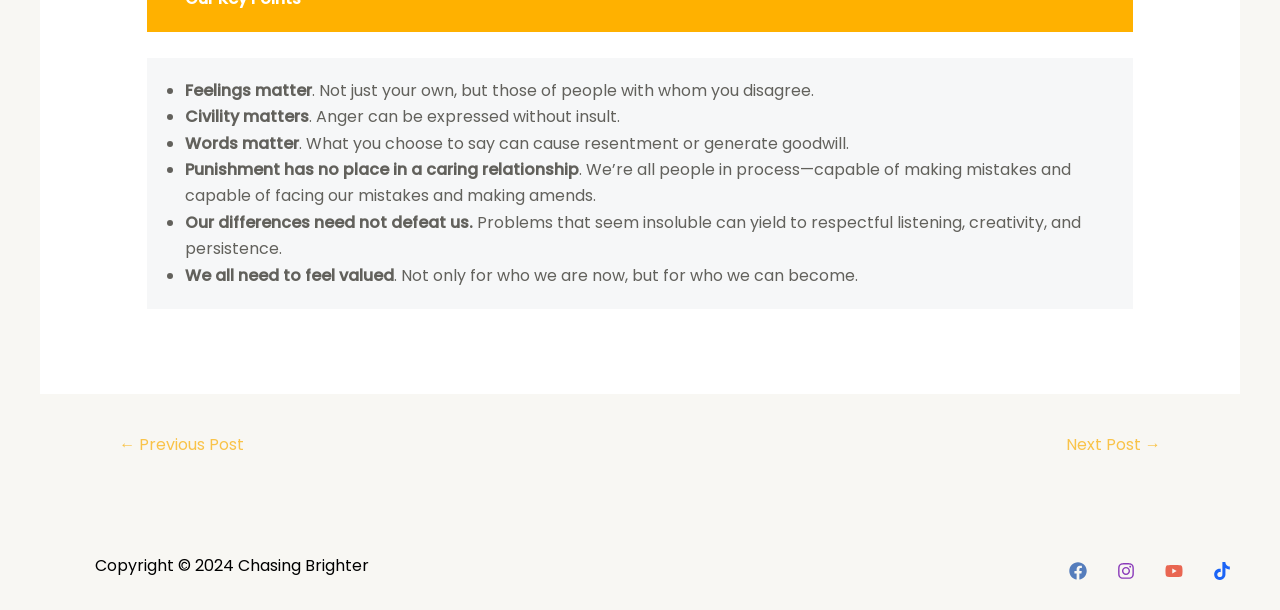Find the bounding box coordinates for the UI element whose description is: "← Previous Post". The coordinates should be four float numbers between 0 and 1, in the format [left, top, right, bottom].

[0.074, 0.702, 0.21, 0.764]